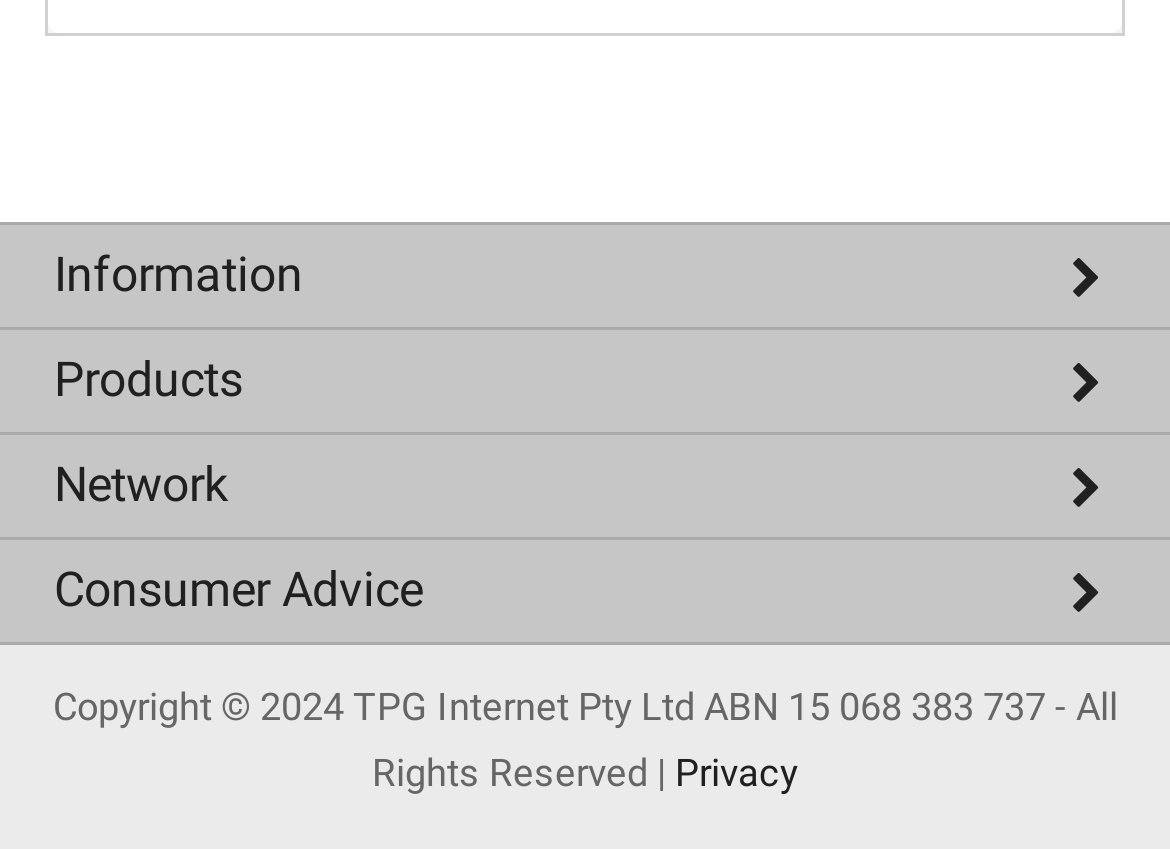Indicate the bounding box coordinates of the element that must be clicked to execute the instruction: "Learn about TPG". The coordinates should be given as four float numbers between 0 and 1, i.e., [left, top, right, bottom].

[0.0, 0.388, 1.0, 0.499]